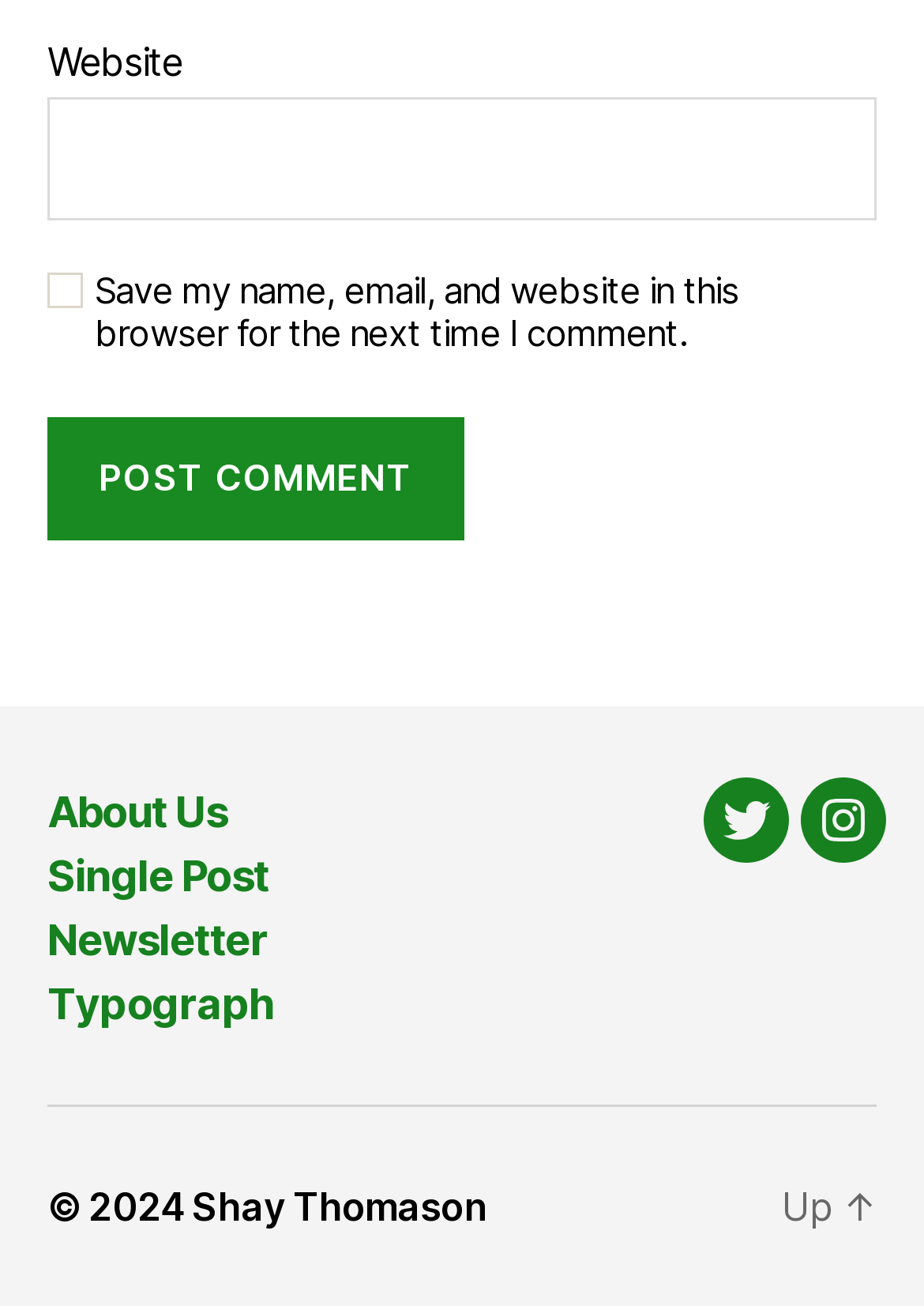Please find the bounding box coordinates of the clickable region needed to complete the following instruction: "Post a comment". The bounding box coordinates must consist of four float numbers between 0 and 1, i.e., [left, top, right, bottom].

[0.051, 0.32, 0.503, 0.414]